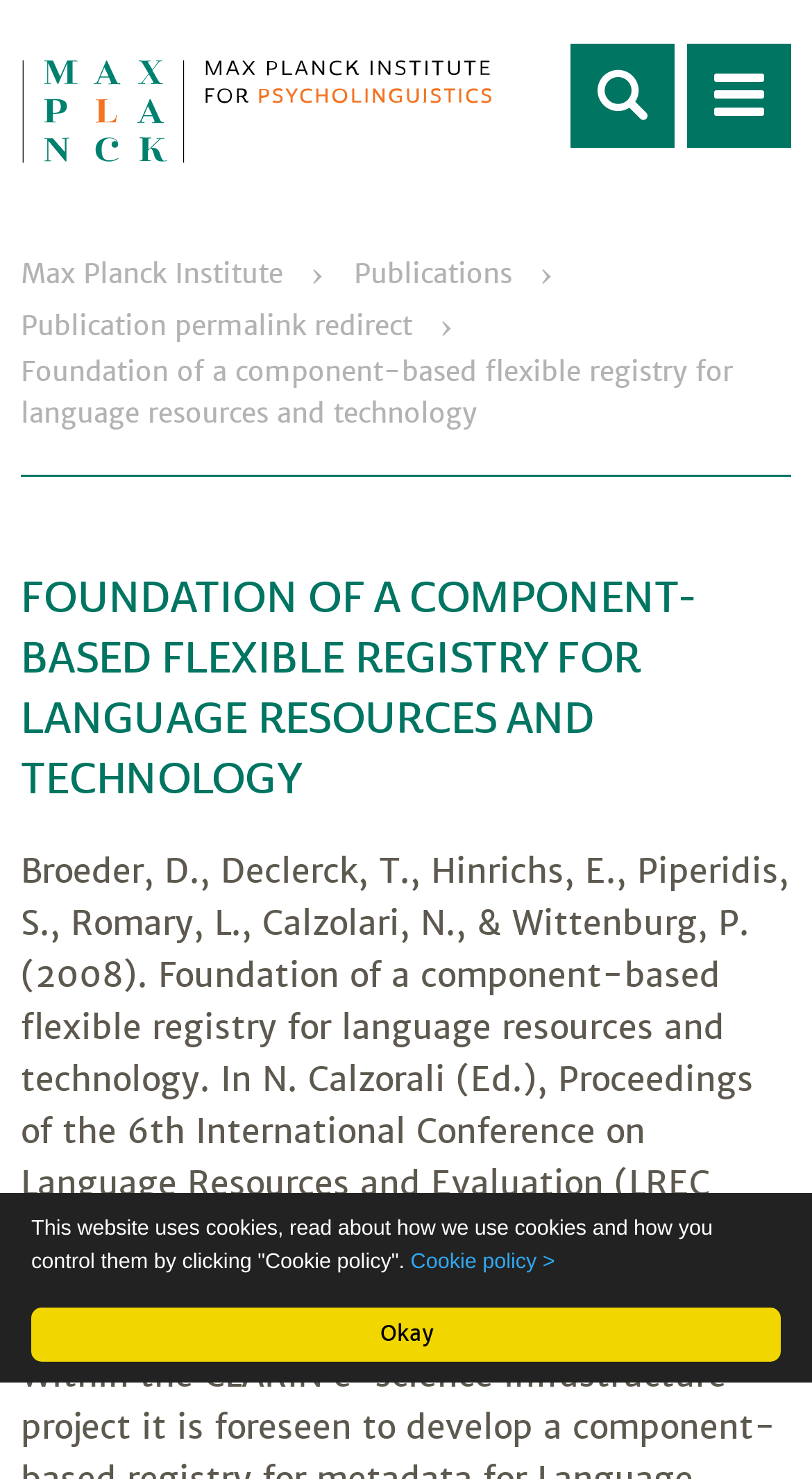Please specify the bounding box coordinates of the clickable region necessary for completing the following instruction: "Read 'Cookie policy'". The coordinates must consist of four float numbers between 0 and 1, i.e., [left, top, right, bottom].

[0.506, 0.846, 0.684, 0.861]